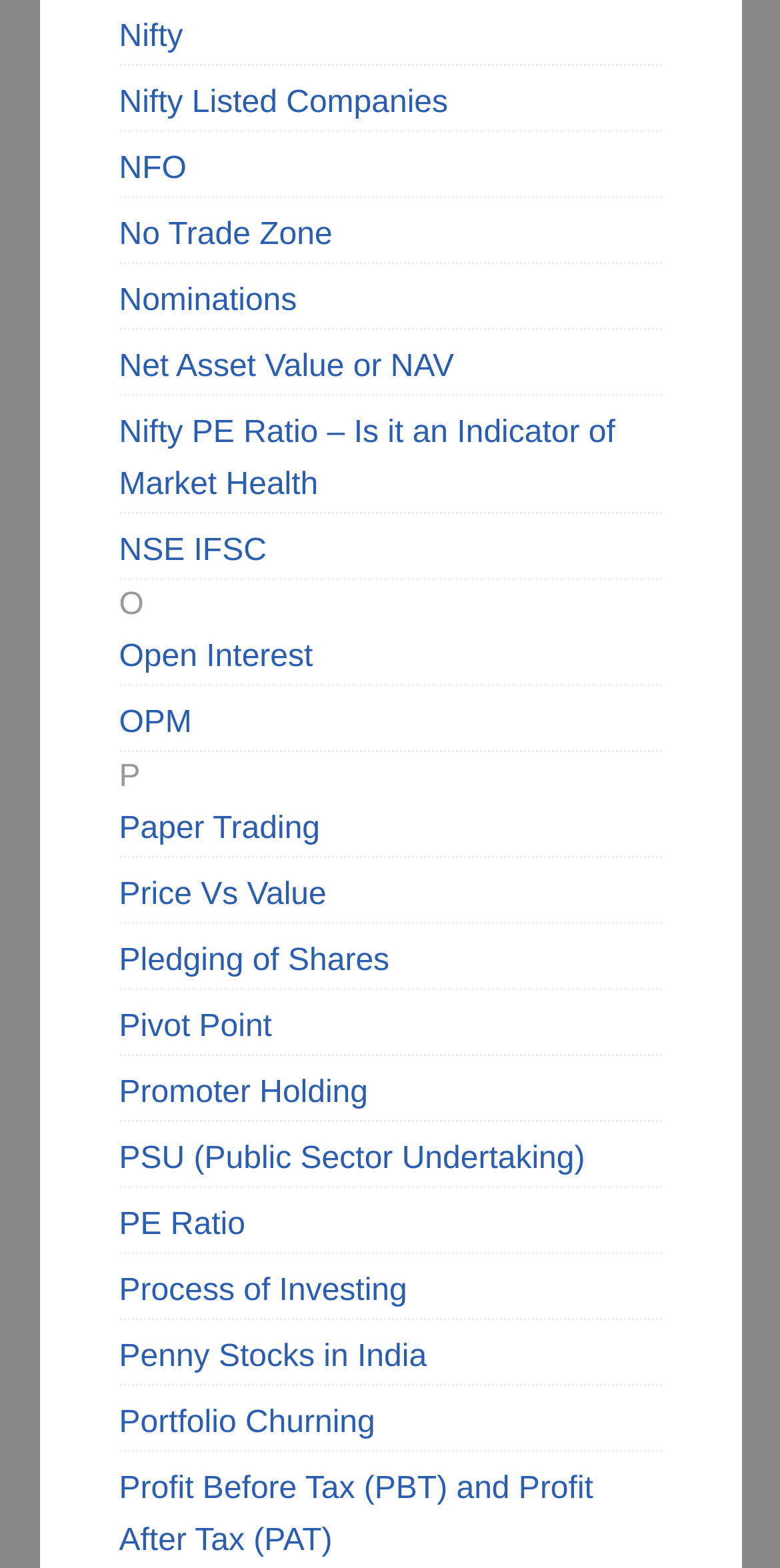Identify the bounding box coordinates for the element you need to click to achieve the following task: "Read about Portfolio Churning". Provide the bounding box coordinates as four float numbers between 0 and 1, in the form [left, top, right, bottom].

[0.153, 0.896, 0.481, 0.918]